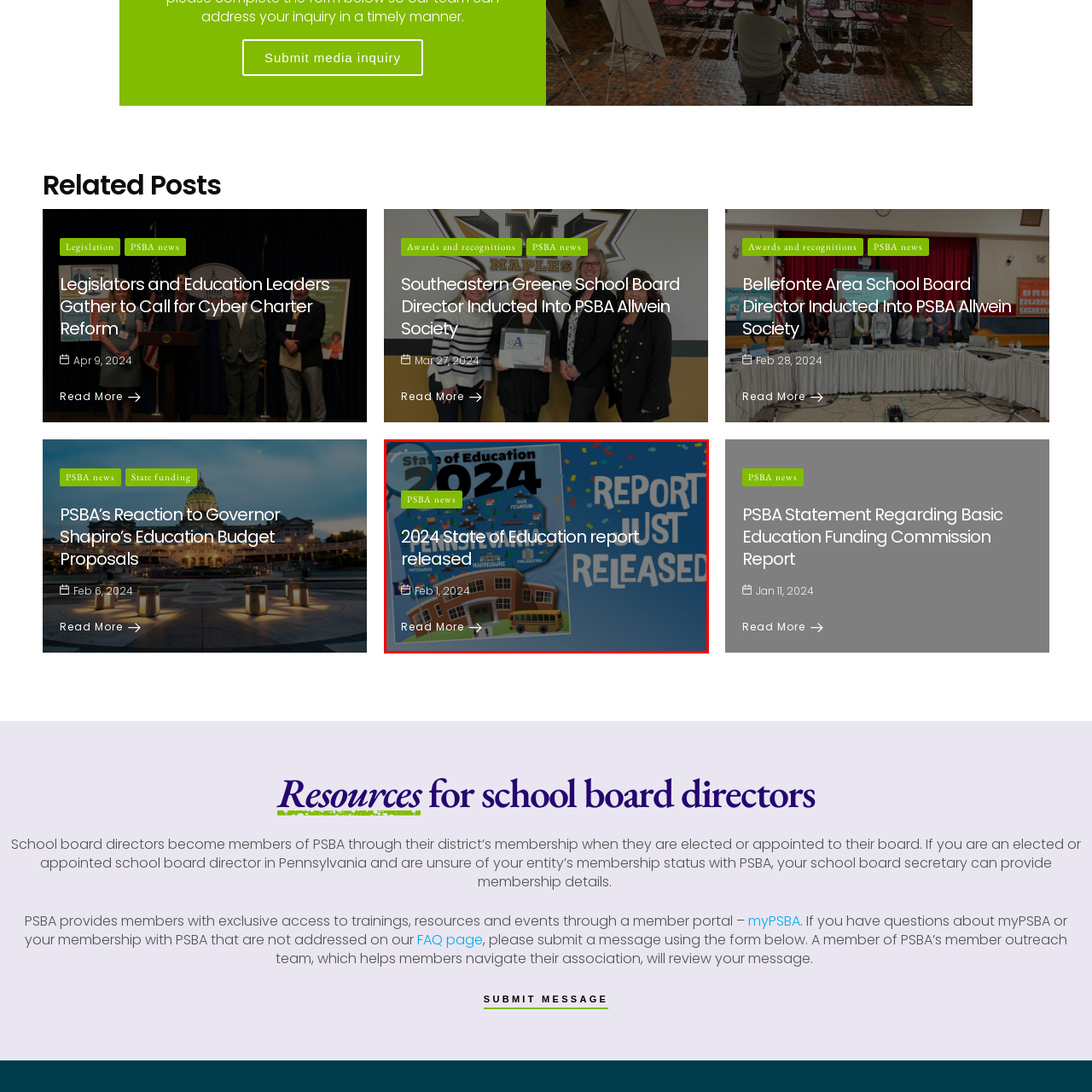Elaborate on all the details and elements present in the red-outlined area of the image.

The image highlights the recent release of the "2024 State of Education" report, featuring a colorful graphic that represents various aspects of education in Pennsylvania. The vibrant design includes a map overlay, notable educational landmarks, and festive decorations, emphasizing the importance of the report. Accompanying the image is the announcement "REPORT JUST RELEASED," alongside the date "Feb 1, 2024." The informative caption, “2024 State of Education report released,” aims to draw readers' attention to the latest findings and updates relevant to the education sector. A link is provided to encourage users to "Read More" for further details, with a tag indicating the source as PSBA news, which focuses on educational developments in Pennsylvania.